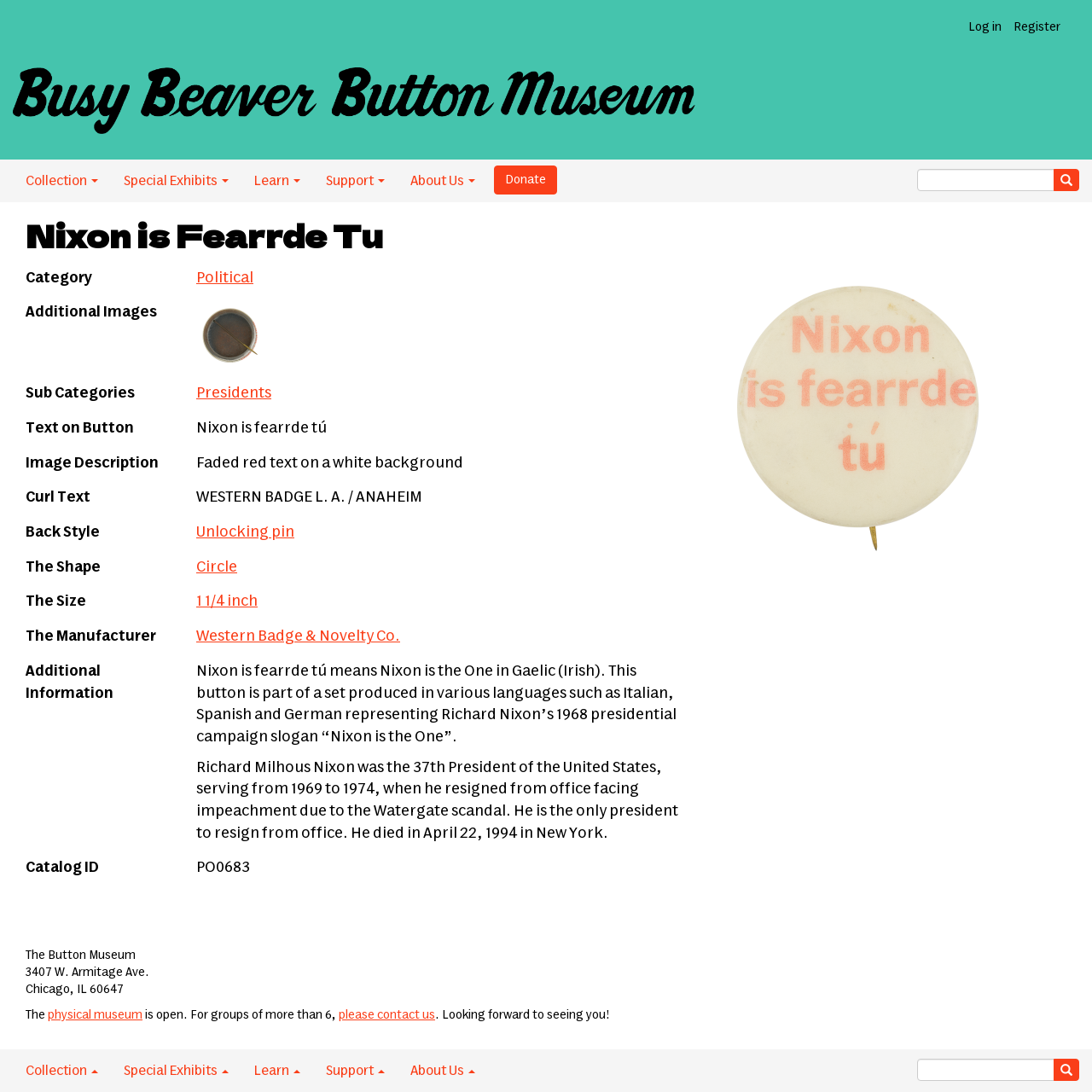What is the address of the museum?
Using the image, give a concise answer in the form of a single word or short phrase.

3407 W. Armitage Ave. Chicago, IL 60647